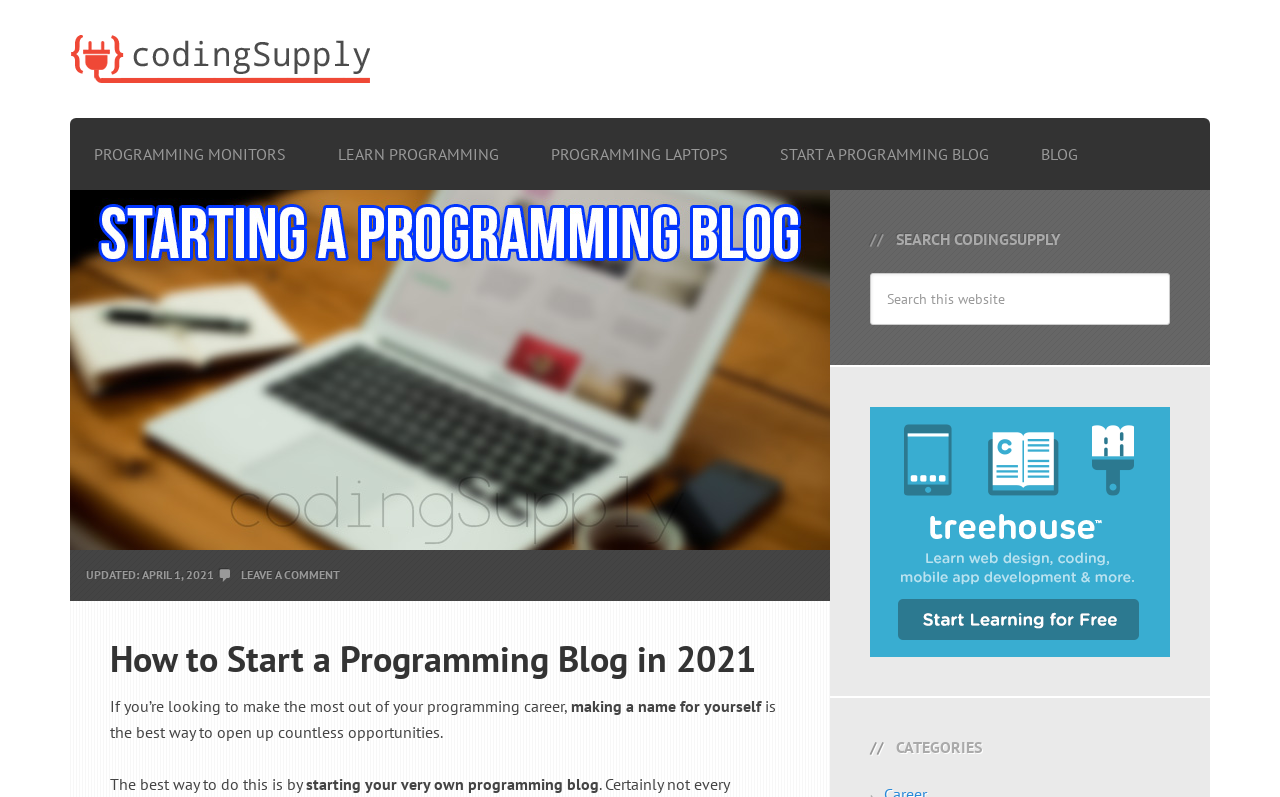Please find the bounding box coordinates of the clickable region needed to complete the following instruction: "Leave a comment". The bounding box coordinates must consist of four float numbers between 0 and 1, i.e., [left, top, right, bottom].

[0.188, 0.711, 0.266, 0.73]